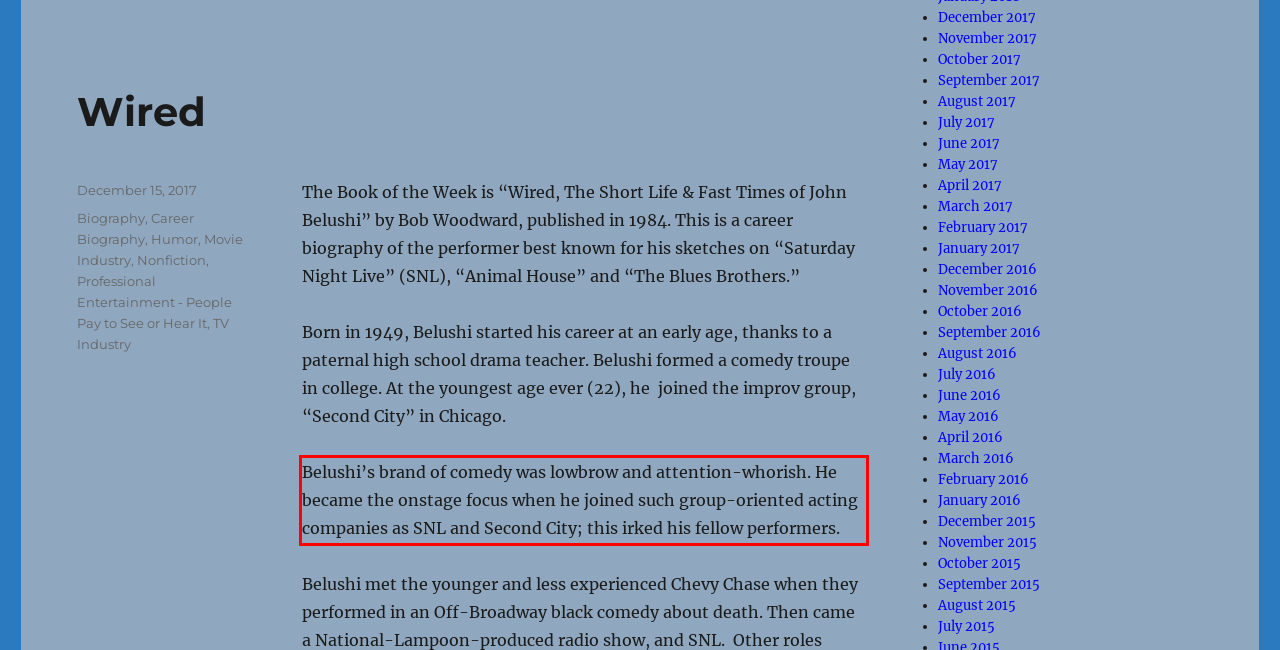Your task is to recognize and extract the text content from the UI element enclosed in the red bounding box on the webpage screenshot.

Belushi’s brand of comedy was lowbrow and attention-whorish. He became the onstage focus when he joined such group-oriented acting companies as SNL and Second City; this irked his fellow performers.